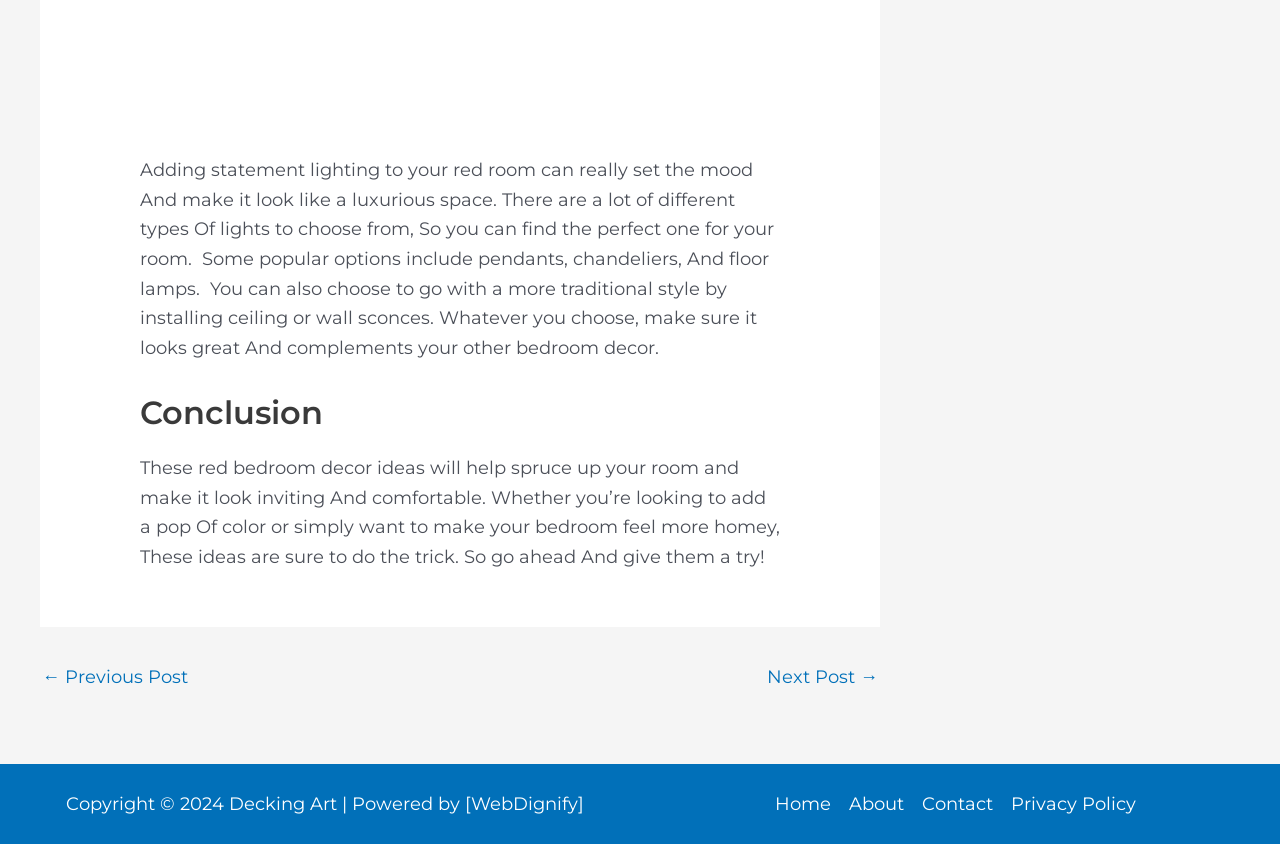What is the purpose of the navigation section?
Refer to the image and respond with a one-word or short-phrase answer.

To navigate between posts